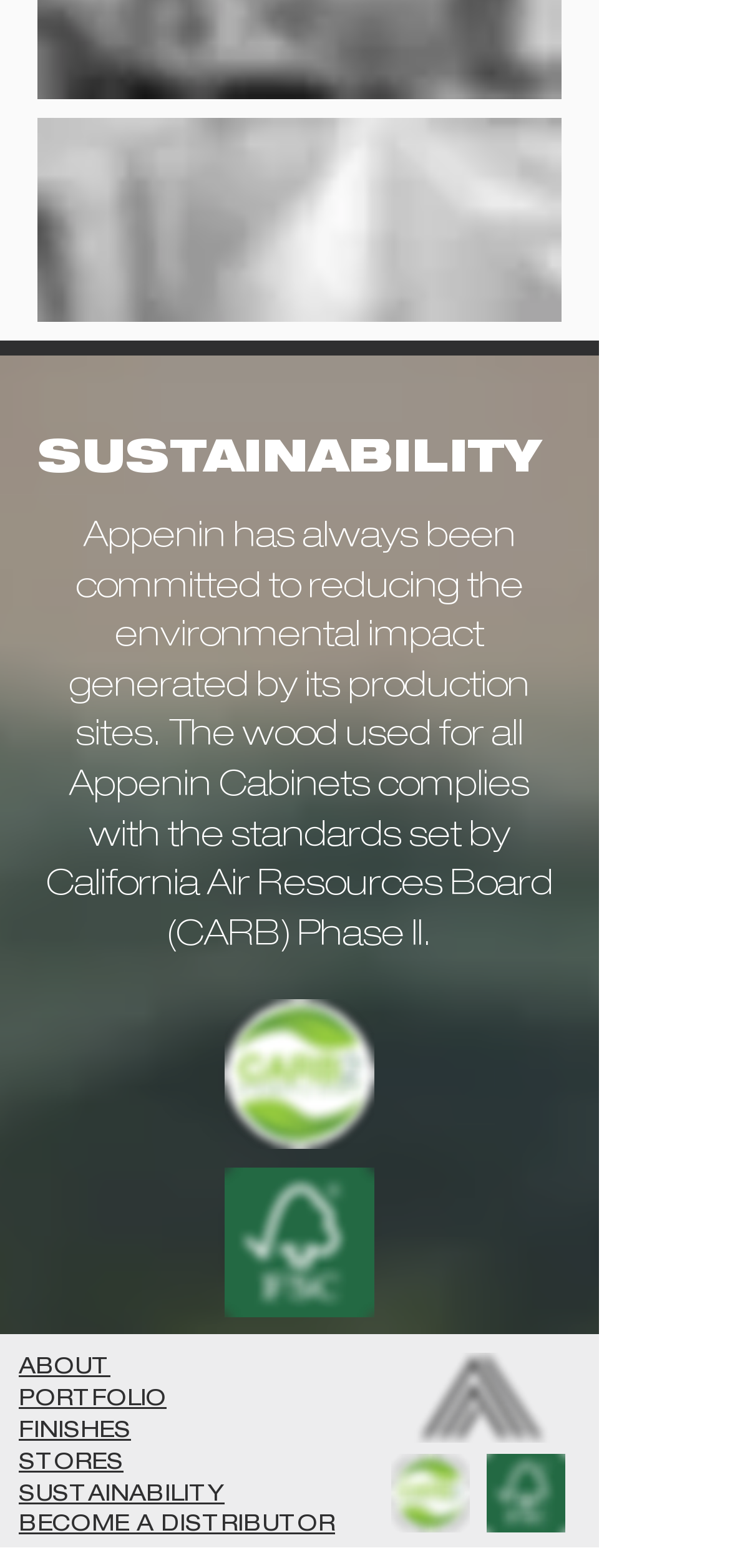Please use the details from the image to answer the following question comprehensively:
What is the certification shown in the image?

The image with the bounding box coordinates [0.667, 0.928, 0.774, 0.978] is described as 'FSC Certification', indicating that it is a certification related to sustainable forestry.